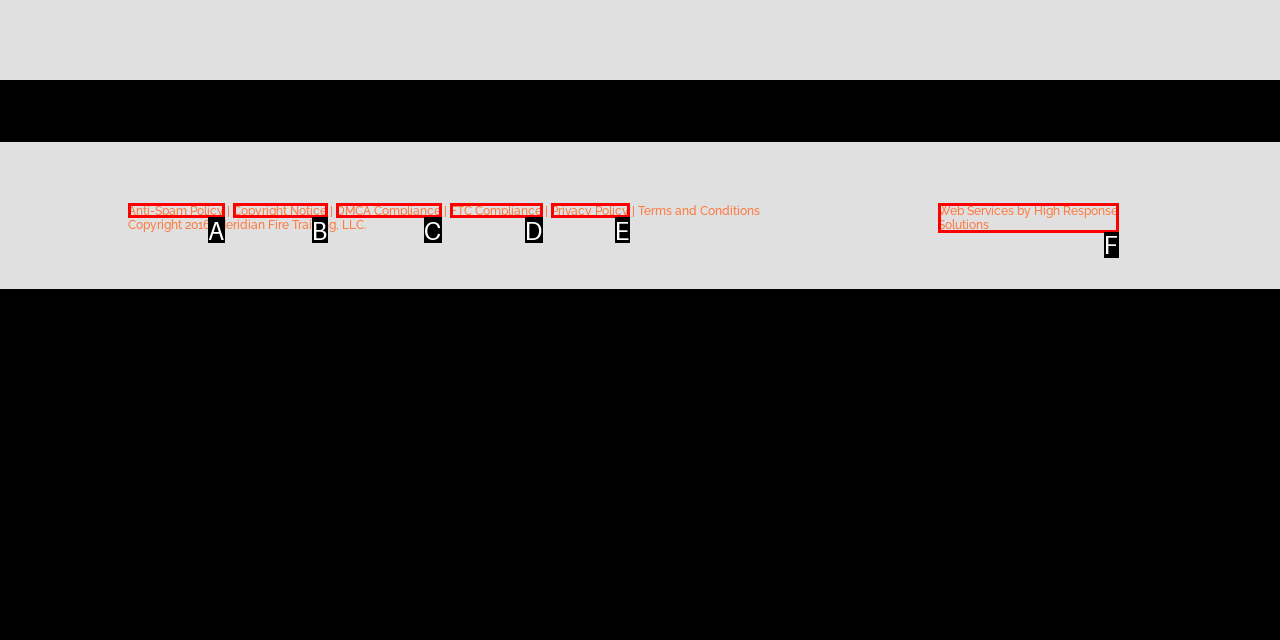From the description: WhatsApp, select the HTML element that fits best. Reply with the letter of the appropriate option.

None